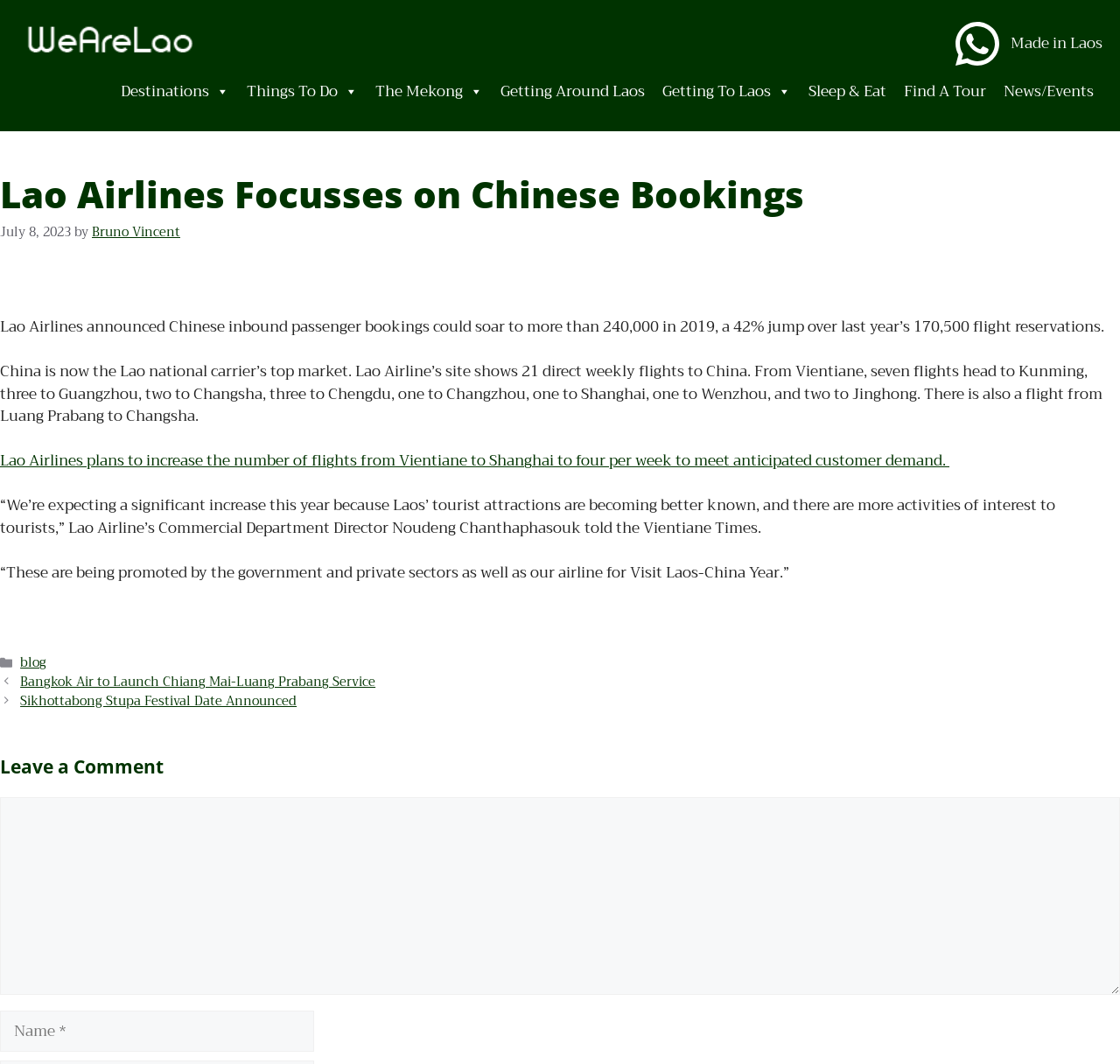Show me the bounding box coordinates of the clickable region to achieve the task as per the instruction: "Browse Destinations".

[0.1, 0.066, 0.212, 0.107]